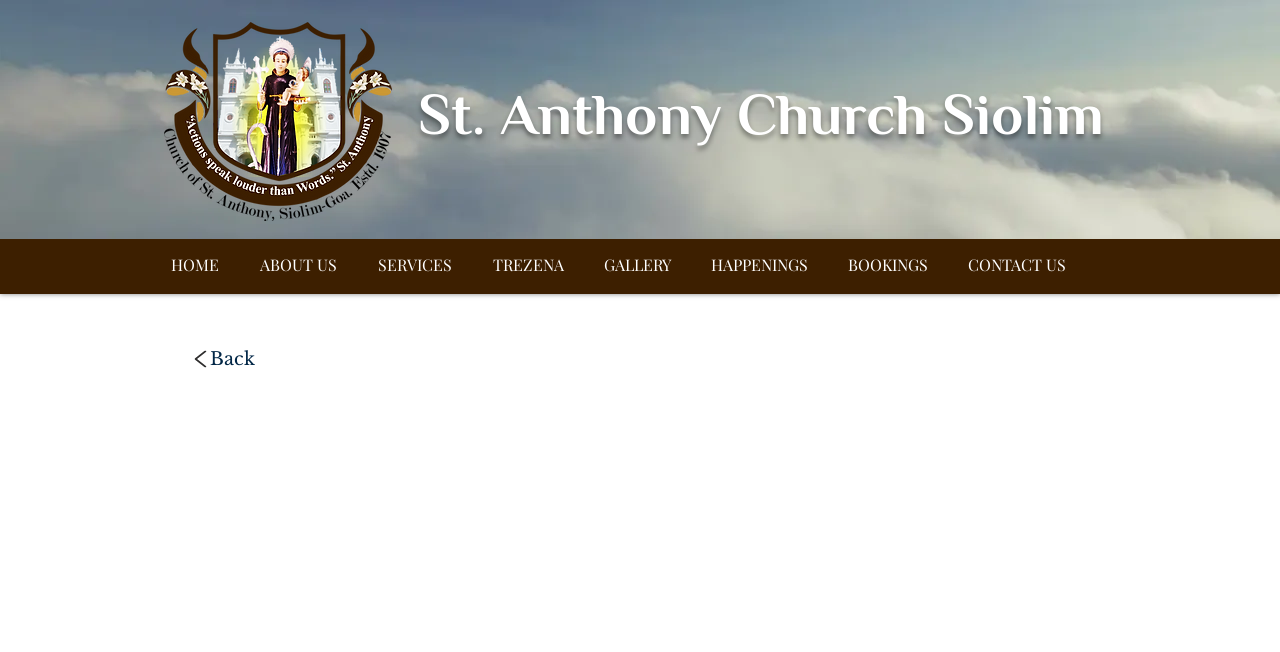How many navigation links are there?
Please give a detailed and elaborate answer to the question.

I counted the number of link elements under the navigation element with the text 'Site'. There are 7 links: 'HOME', 'ABOUT US', 'SERVICES', 'TREZENA', 'GALLERY', 'HAPPENINGS', and 'CONTACT US'.